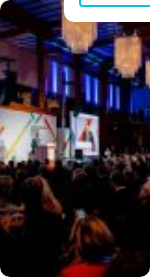Provide a comprehensive description of the image.

The image captures a significant moment from the Latin America-Caribbean Conference, featuring a speaker addressing a large audience in a grand venue. The room is adorned with elegant chandeliers and vibrant lighting, creating an atmosphere of importance. A large screen displays images pertinent to the discussion, enhancing engagement among the attendees. This event highlights crucial dialogues aimed at strengthening European cooperation with Latin America, emphasizing Germany's proactive role in supporting trade agreements and economic policies in the region. The crowd, attentive and diverse, reflects the collaborative spirit of the conference, underscoring the emphasis on fostering international relationships and partnerships.